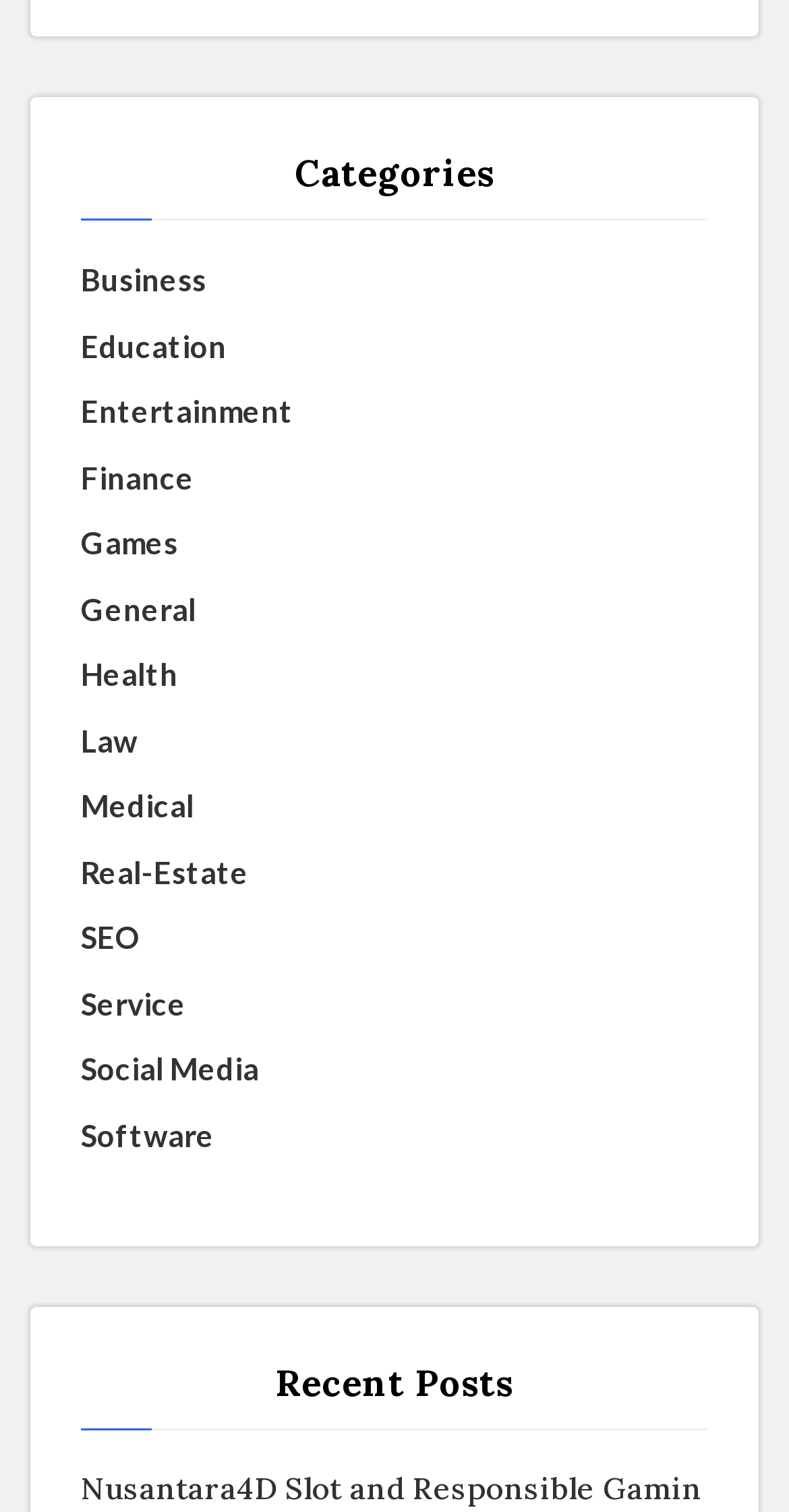Use a single word or phrase to answer the question:
What is the section below the categories?

Recent Posts